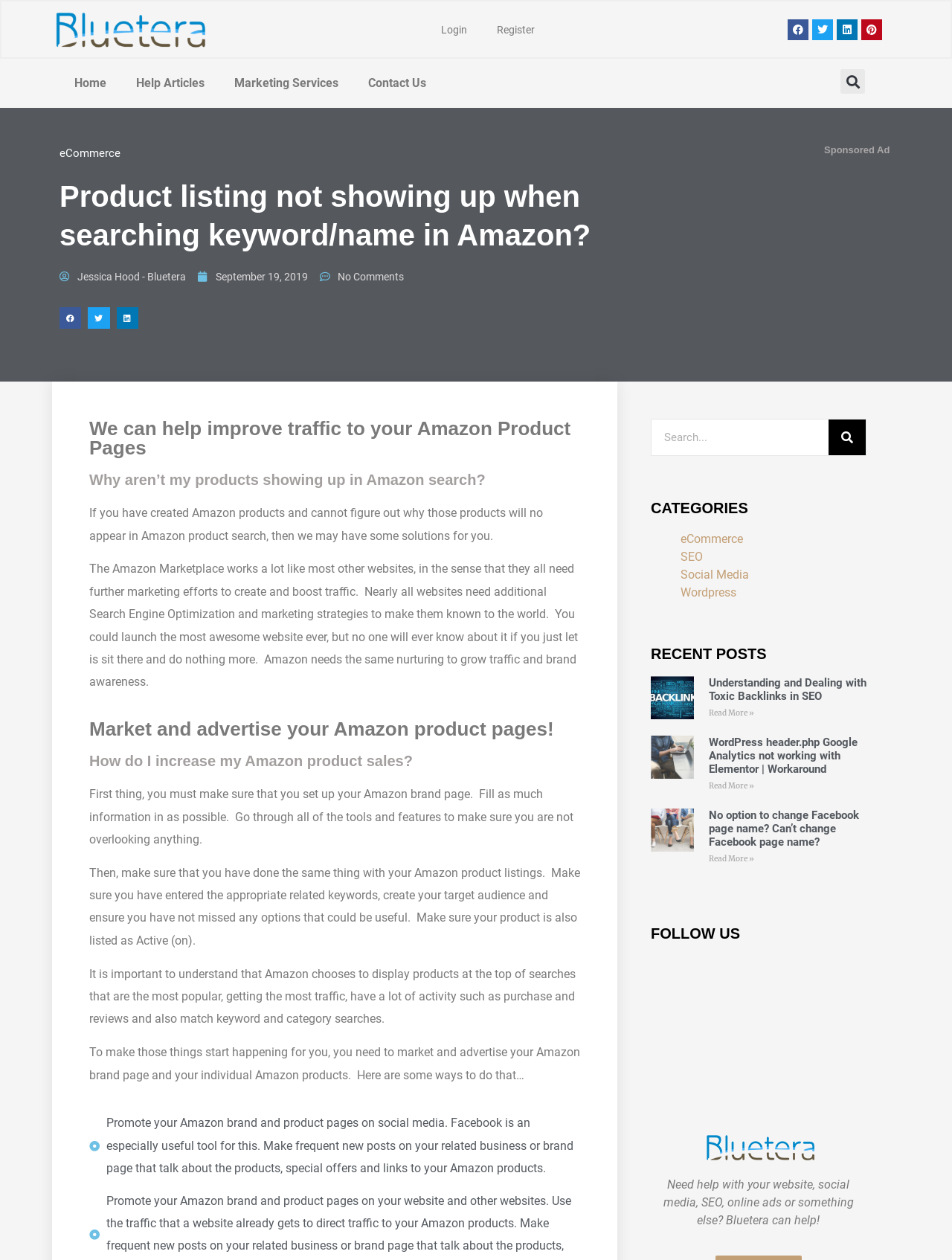Highlight the bounding box coordinates of the region I should click on to meet the following instruction: "Login to the website".

[0.448, 0.01, 0.507, 0.037]